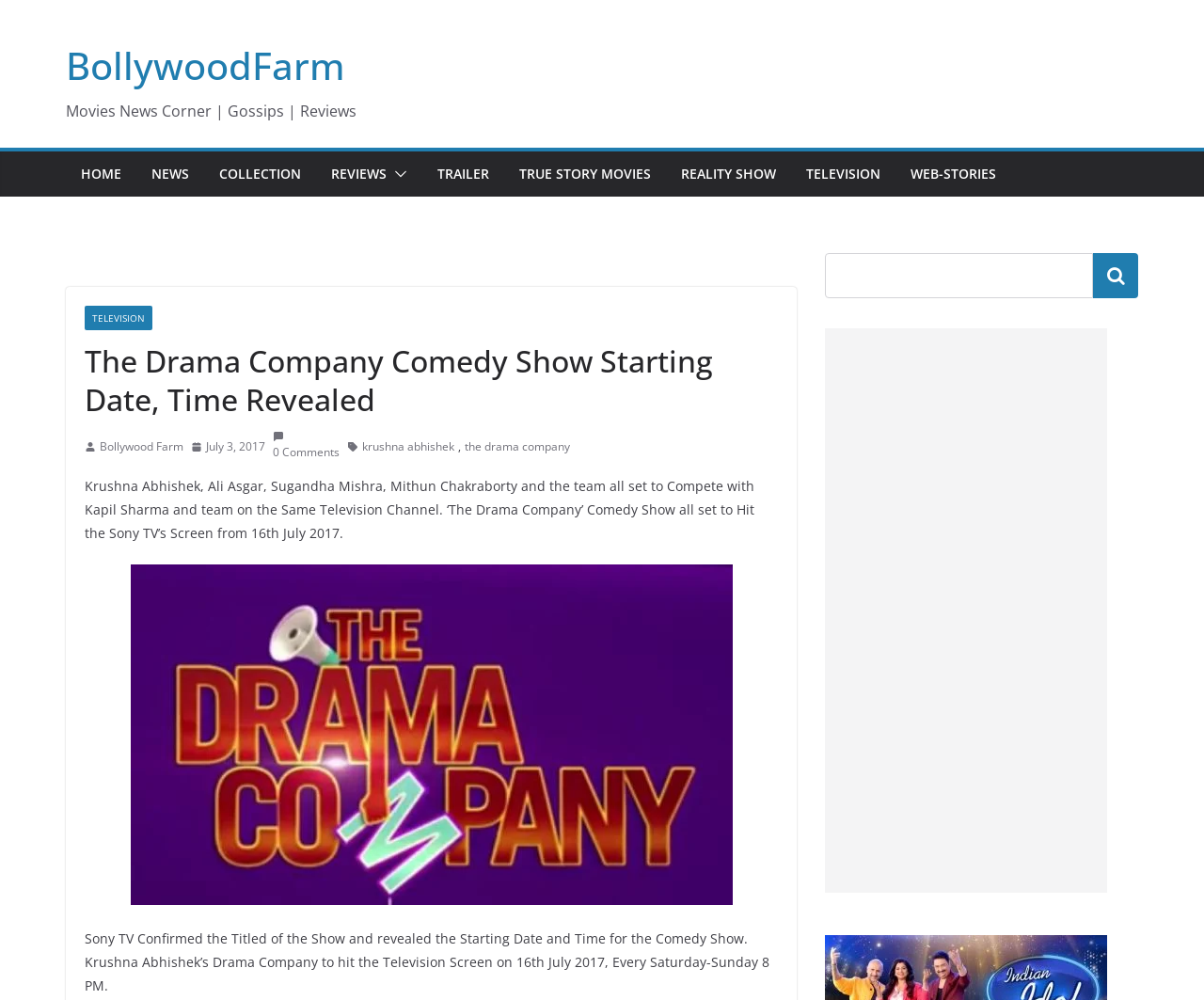Locate the coordinates of the bounding box for the clickable region that fulfills this instruction: "Click the play button to start the audio".

None